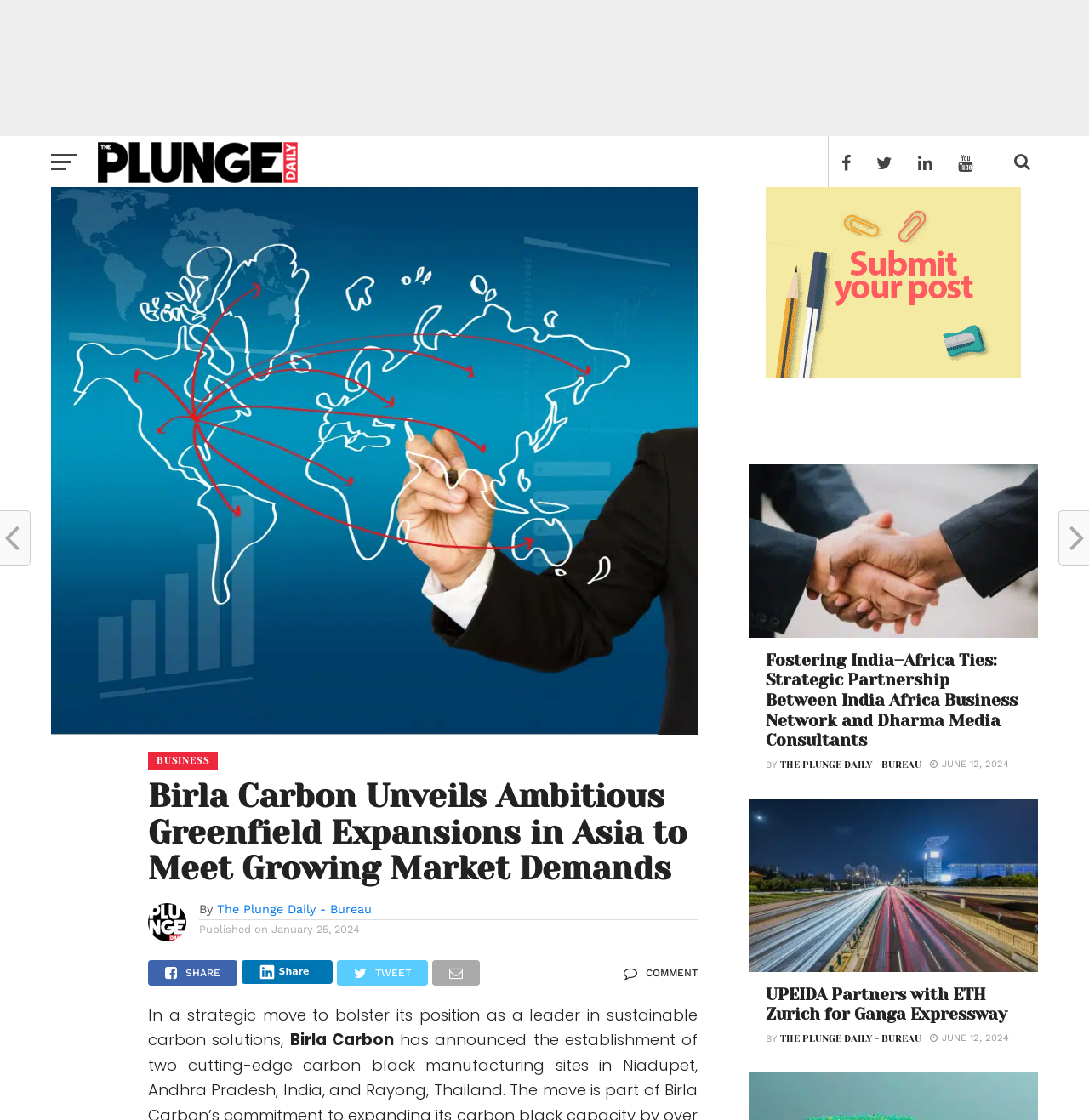Generate a thorough caption detailing the webpage content.

The webpage appears to be a news article page, with a focus on business news. At the top, there is a link to "The Plunge Daily" accompanied by a small image, and a larger image below it with a caption "Birla Carbon Expands with New Greenfield Sites in Asia". 

Below this, there is a header section with a heading "BUSINESS" and a subheading "Birla Carbon Unveils Ambitious Greenfield Expansions in Asia to Meet Growing Market Demands". 

The main article begins with a paragraph of text, "In a strategic move to bolster its position as a leader in sustainable carbon solutions, Birla Carbon...". 

To the right of the article, there is a section with a "Share" button and information about the article's publication, including the author "The Plunge Daily - Bureau" and the date "January 25, 2024". 

Further down the page, there are three more news article summaries, each with a heading, a brief description, and an image. The first summary is about a partnership between India Africa Business Network and Dharma Media Consultants, the second is about UPEIDA partnering with ETH Zurich for Ganga Expressway, and the third is not clearly described. Each summary has a "BY" label followed by the author "THE PLUNGE DAILY - BUREAU" and a date "JUNE 12, 2024".